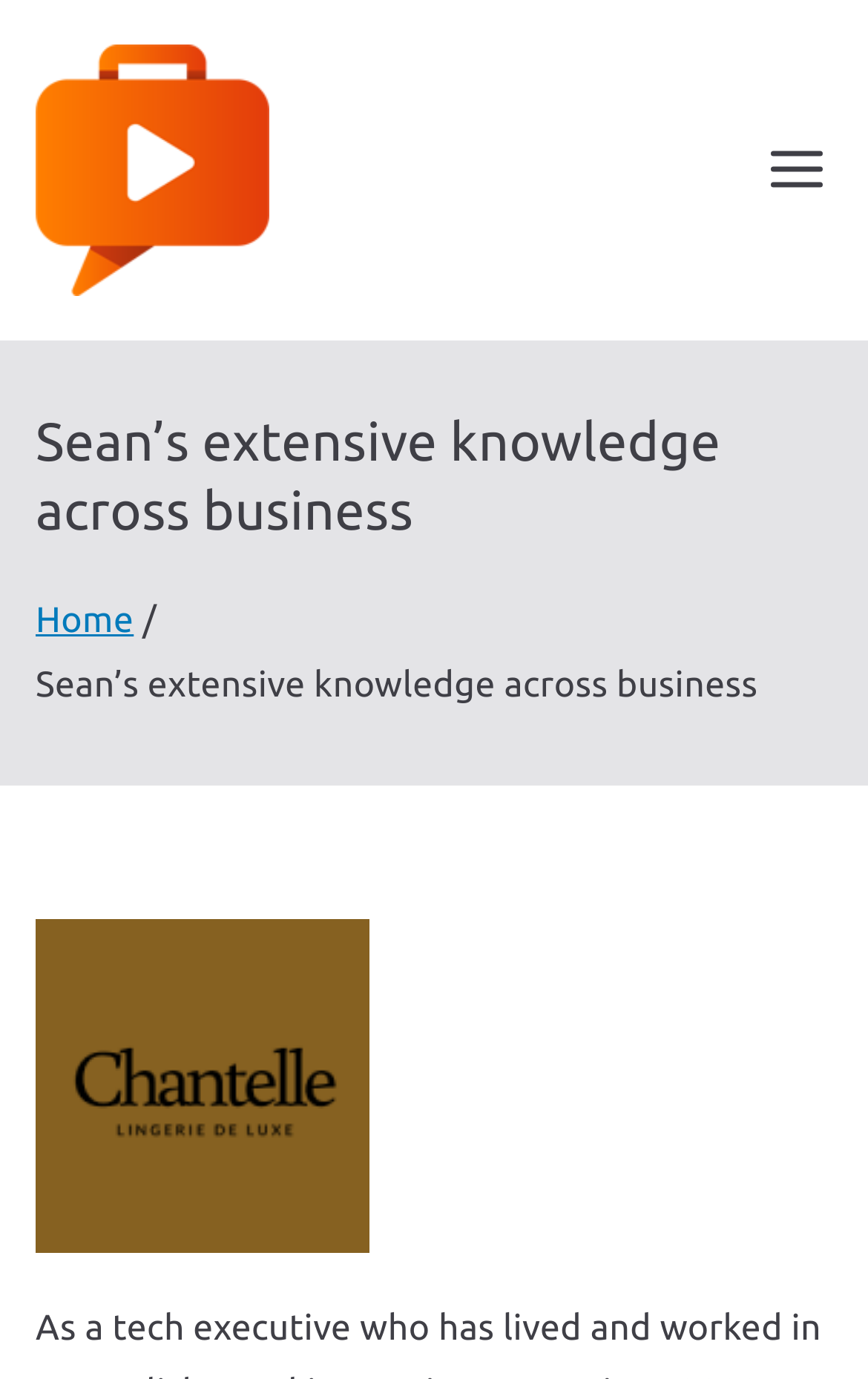Respond with a single word or phrase to the following question: What is the image below the breadcrumbs navigation?

Chantelle